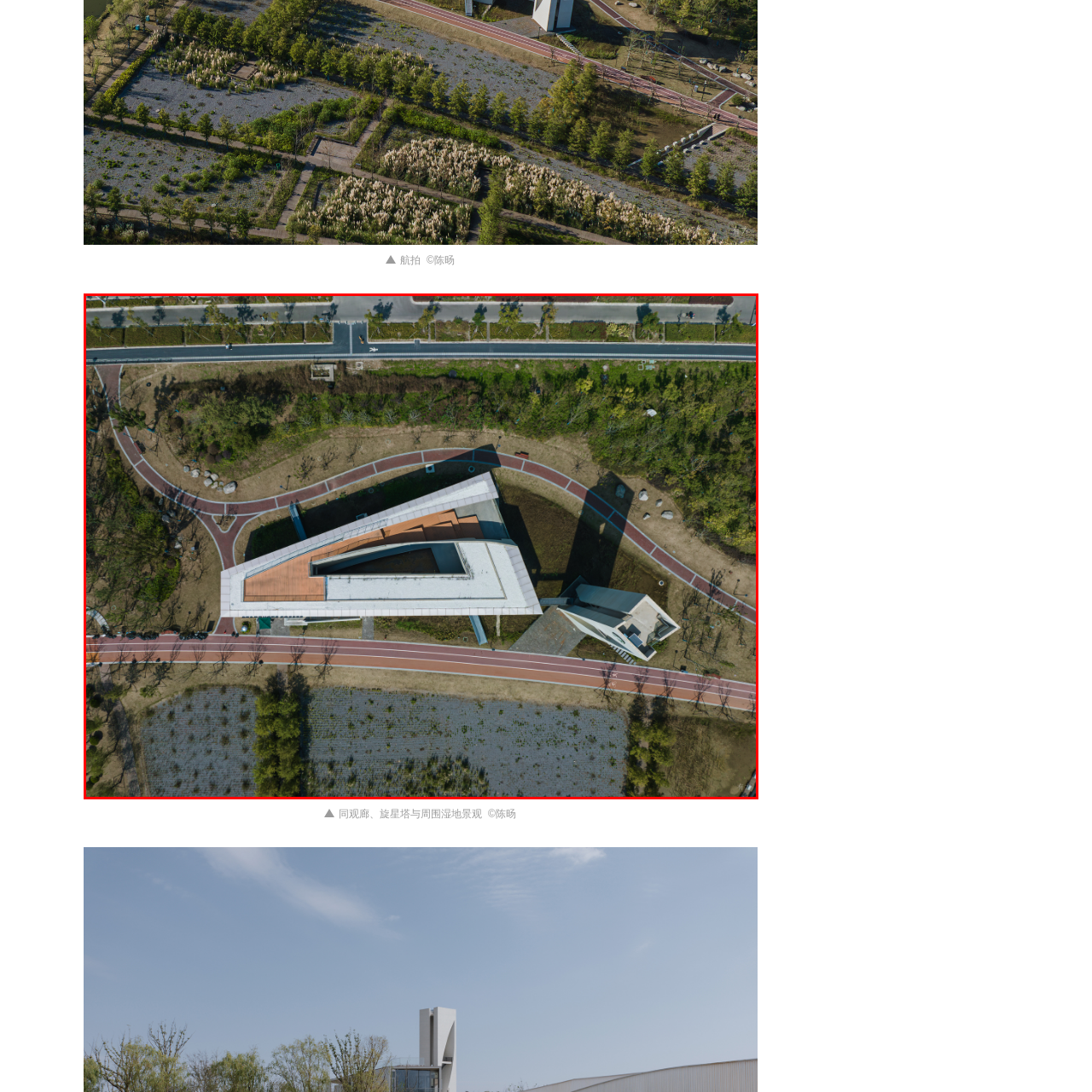Offer a detailed explanation of the elements found within the defined red outline.

This aerial view captures a striking modern architectural structure, surrounded by lush greenery and intricate pathways. The building features an innovative design, characterized by angular lines and a combination of materials that create visual interest. The expansive roof includes a distinctive central section that appears to invite light and air. Surrounding the structure are meandering paths, likely for pedestrian use, which enhance the connection between the built environment and nature. Soft landscaping, including carefully curated trees and shrubs, provides a serene backdrop, emphasizing the integration of the architecture within its environment. The image is attributed to Chen Yang, reflected in the caption "同观廊、旋星塔与周围湿地景观," hinting at the harmonious relationship between the building, its surroundings, and the nearby wetland.